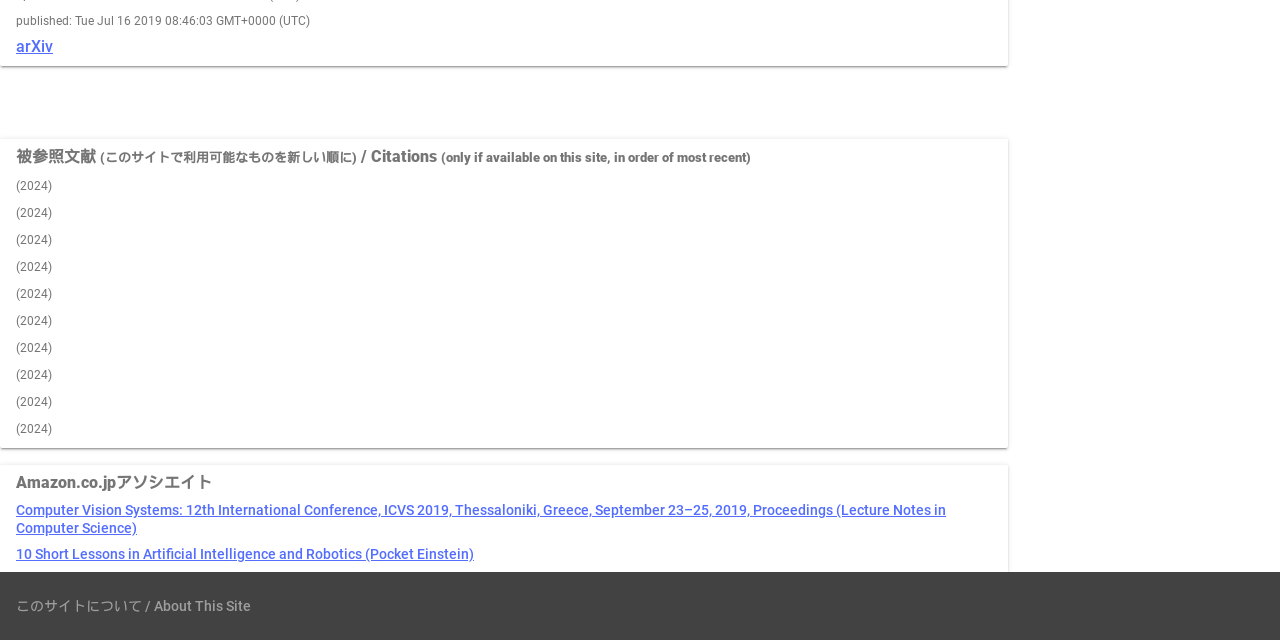Highlight the bounding box of the UI element that corresponds to this description: "arXiv".

[0.012, 0.059, 0.775, 0.088]